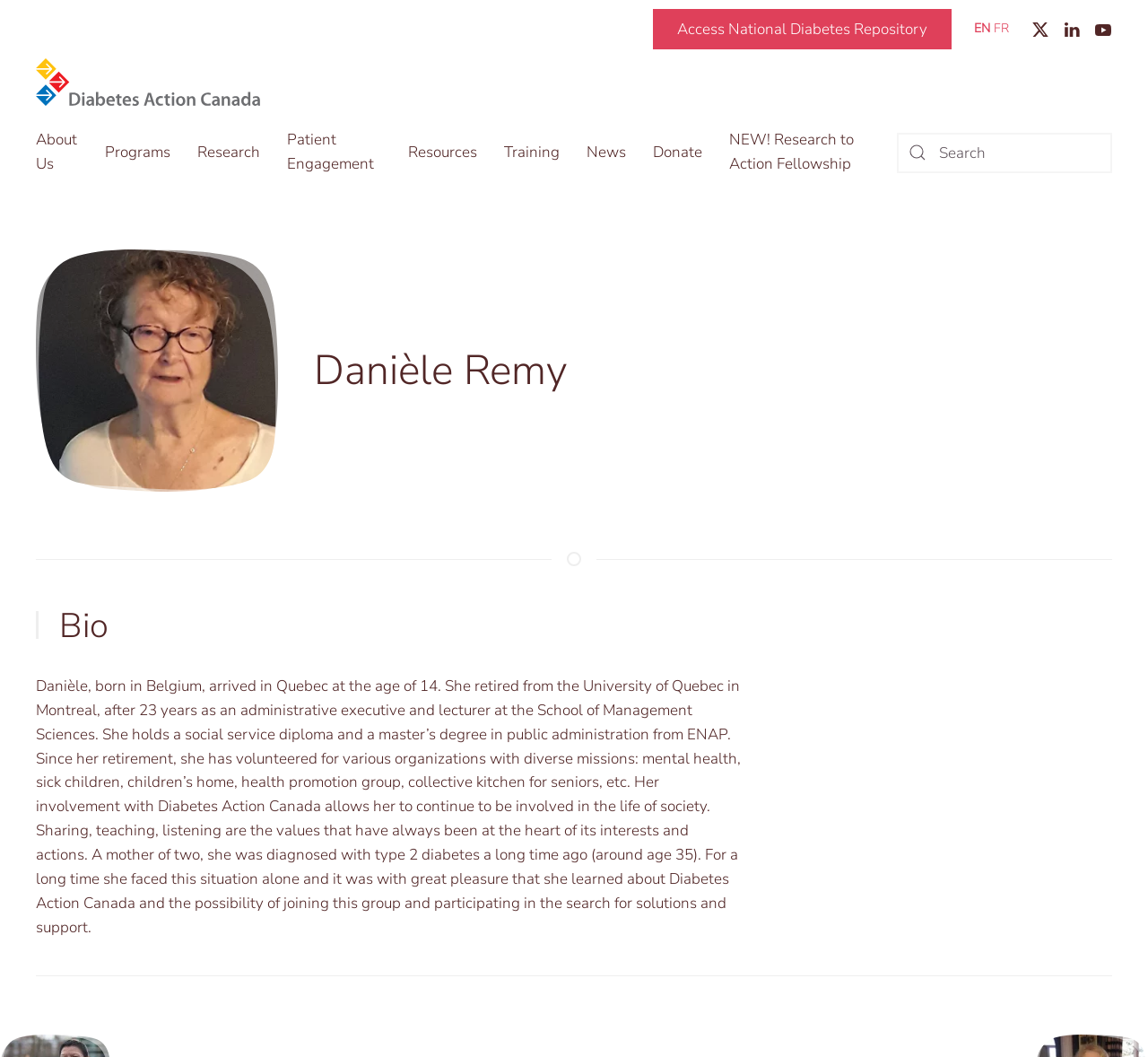What is the age at which Danièle Remy was diagnosed with type 2 diabetes? Look at the image and give a one-word or short phrase answer.

35